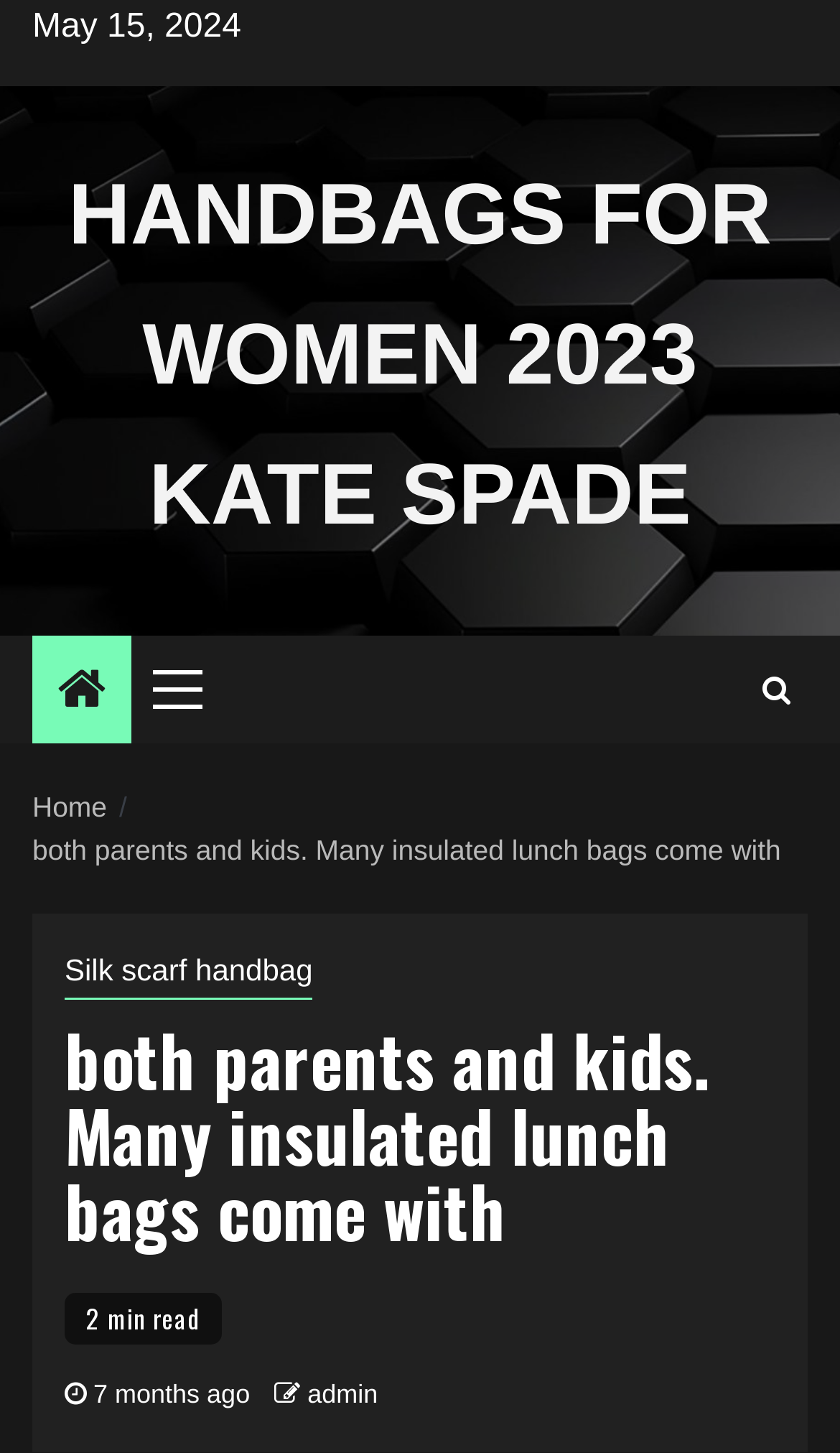Answer the question with a single word or phrase: 
What is the estimated reading time of the latest article?

2 min